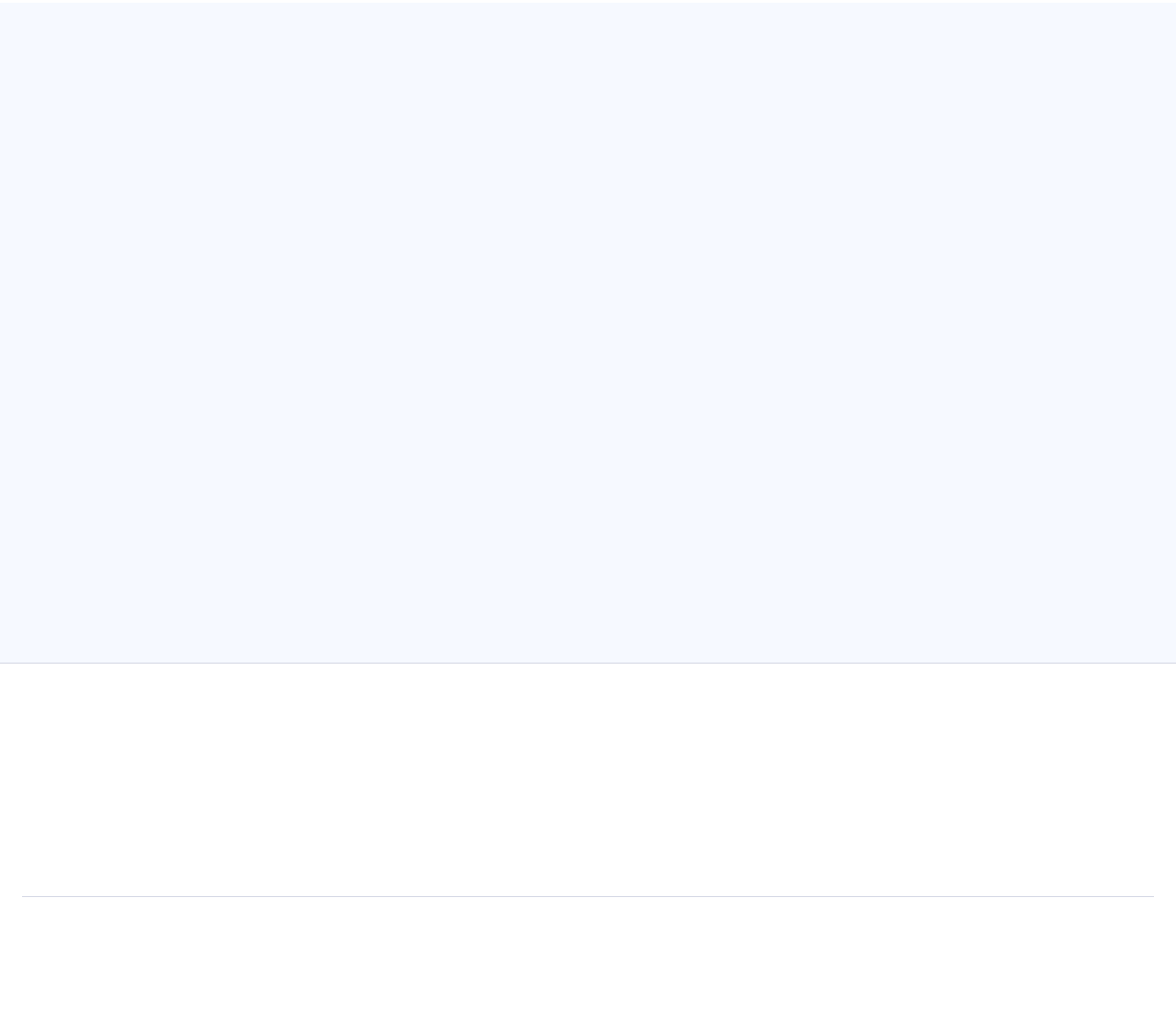What is the call-to-action on the carousel?
Answer the question with a single word or phrase, referring to the image.

Take the NextStep today!